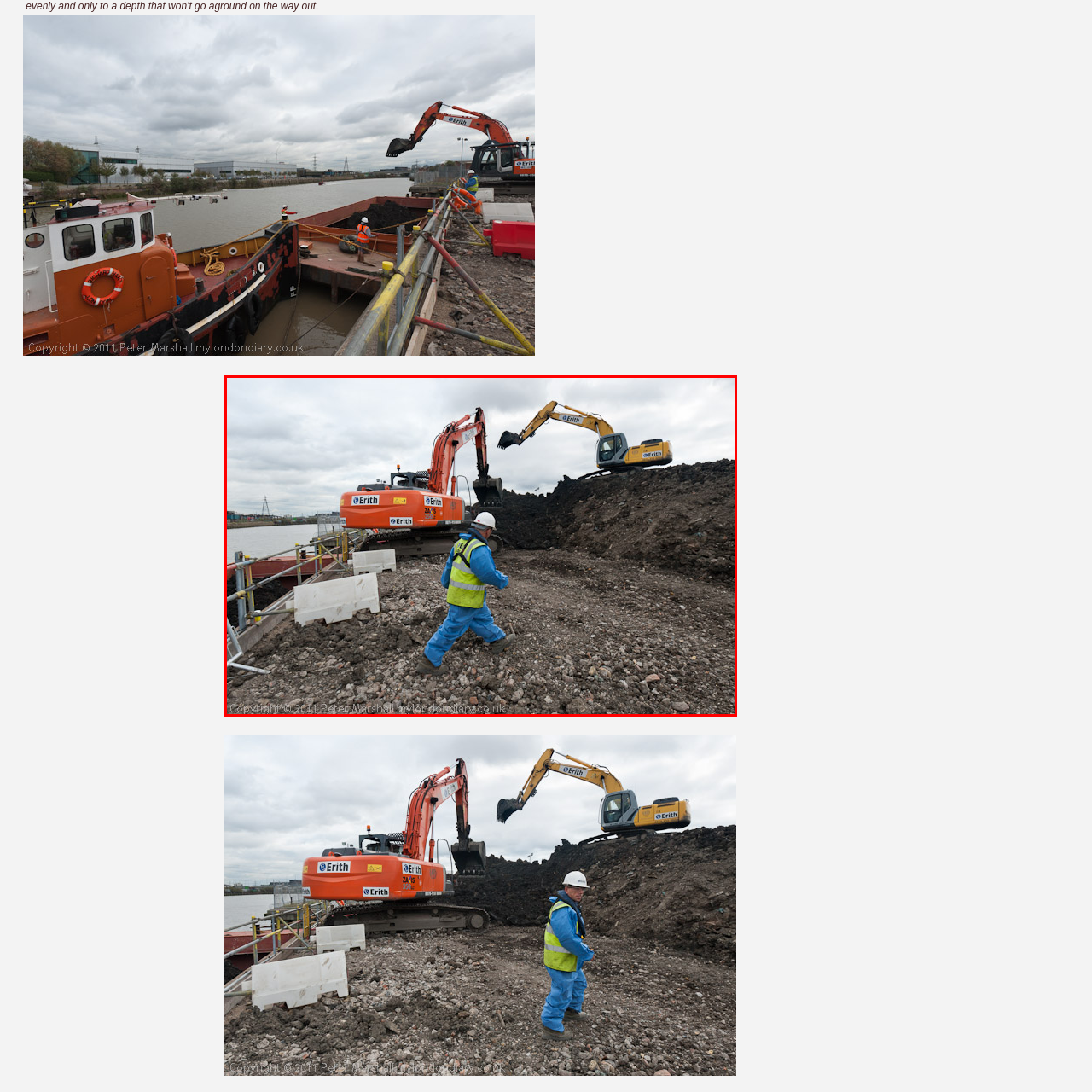Provide an elaborate description of the image marked by the red boundary.

In this image, a construction worker is seen walking on a gravelly site near a waterway, dressed in a blue jumpsuit and a reflective yellow vest for safety. The worker is moving away from two large excavators: one positioned on a barge and another on the bank, both preparing to move earth. The excavators are branded with "Erith," indicating their company affiliation. The cloudy sky above suggests overcast weather, adding to the industrial atmosphere of the site. Surrounding barriers are also visible, emphasizing safety on the construction site as work continues on what appears to be a significant earth-moving project.